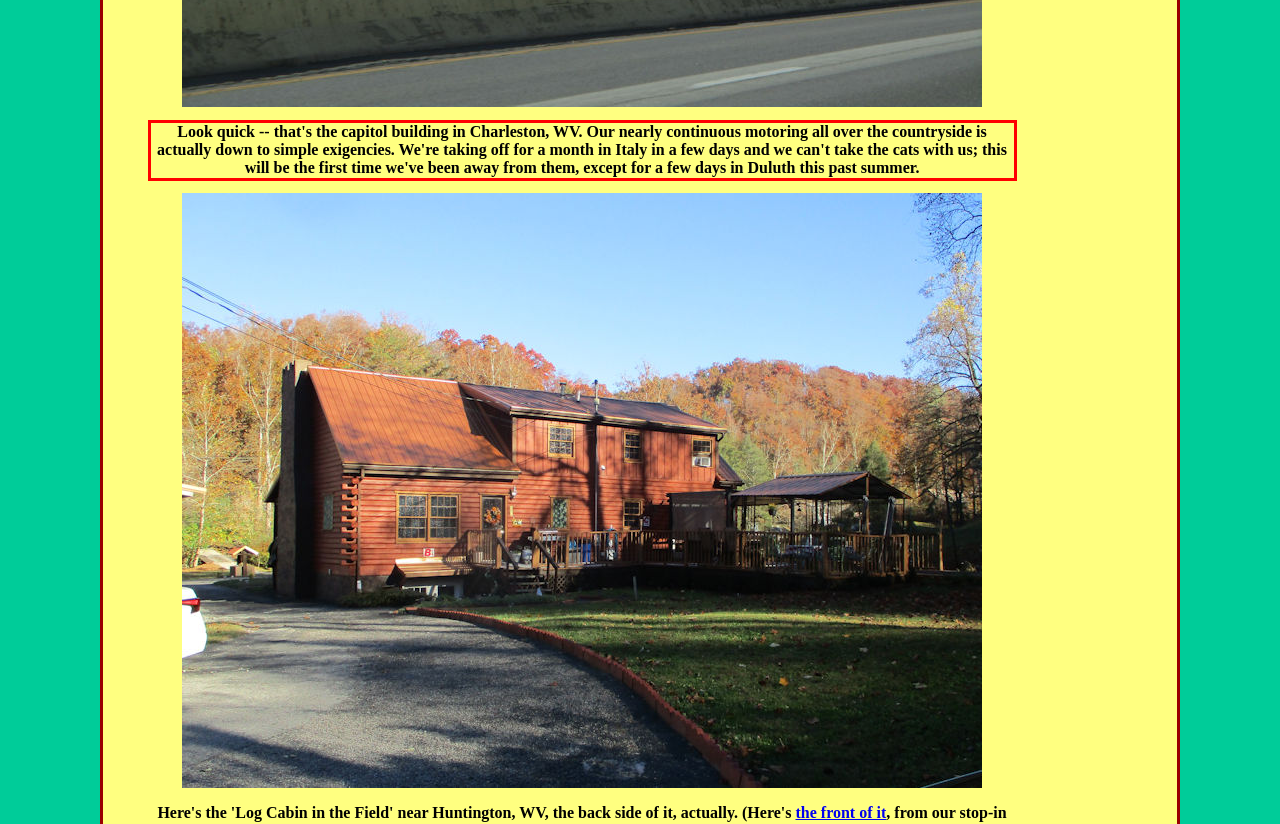You have a screenshot of a webpage, and there is a red bounding box around a UI element. Utilize OCR to extract the text within this red bounding box.

Look quick -- that's the capitol building in Charleston, WV. Our nearly continuous motoring all over the countryside is actually down to simple exigencies. We're taking off for a month in Italy in a few days and we can't take the cats with us; this will be the first time we've been away from them, except for a few days in Duluth this past summer.